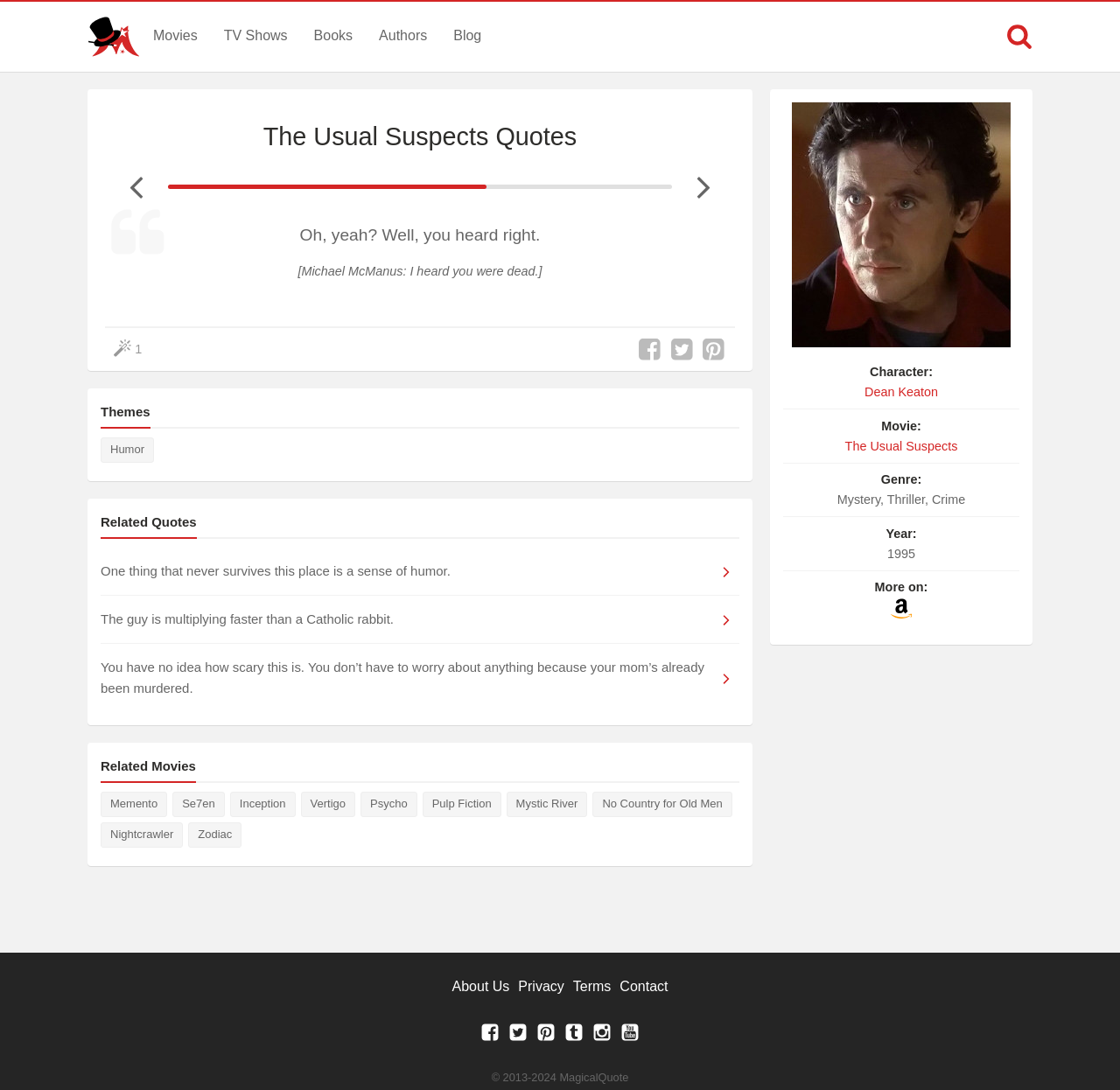Please specify the bounding box coordinates of the clickable region to carry out the following instruction: "Share on Facebook". The coordinates should be four float numbers between 0 and 1, in the format [left, top, right, bottom].

[0.569, 0.309, 0.591, 0.332]